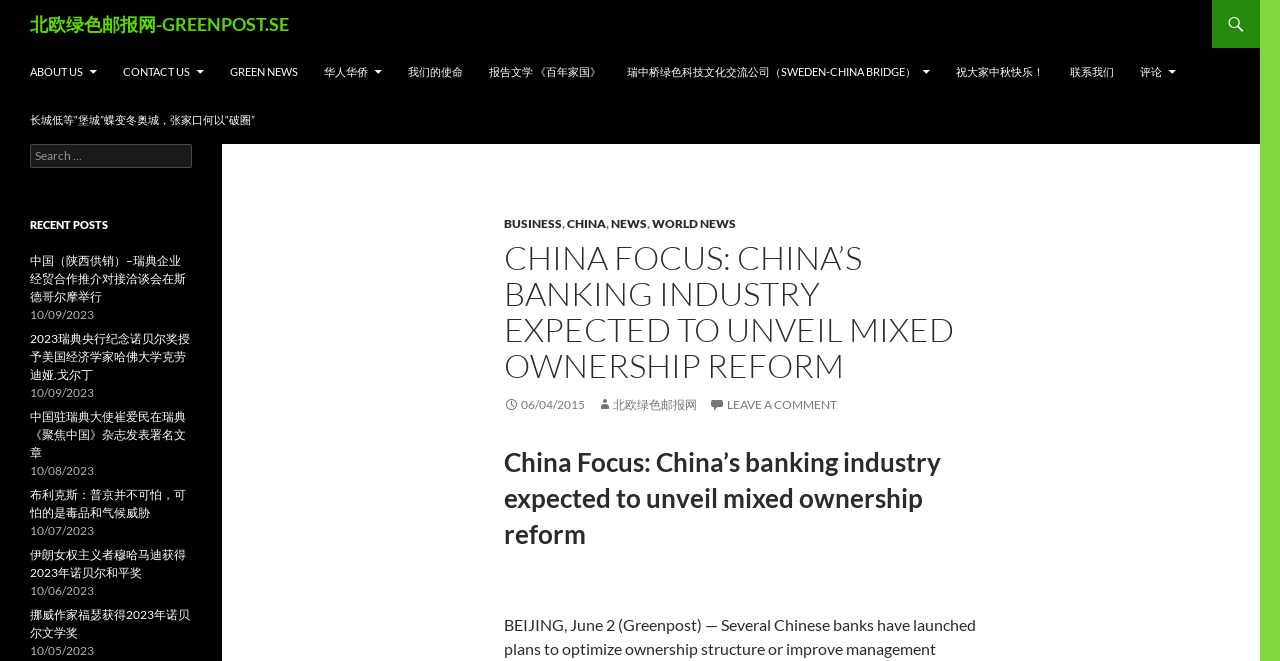Identify the bounding box coordinates of the area that should be clicked in order to complete the given instruction: "Search for something". The bounding box coordinates should be four float numbers between 0 and 1, i.e., [left, top, right, bottom].

None